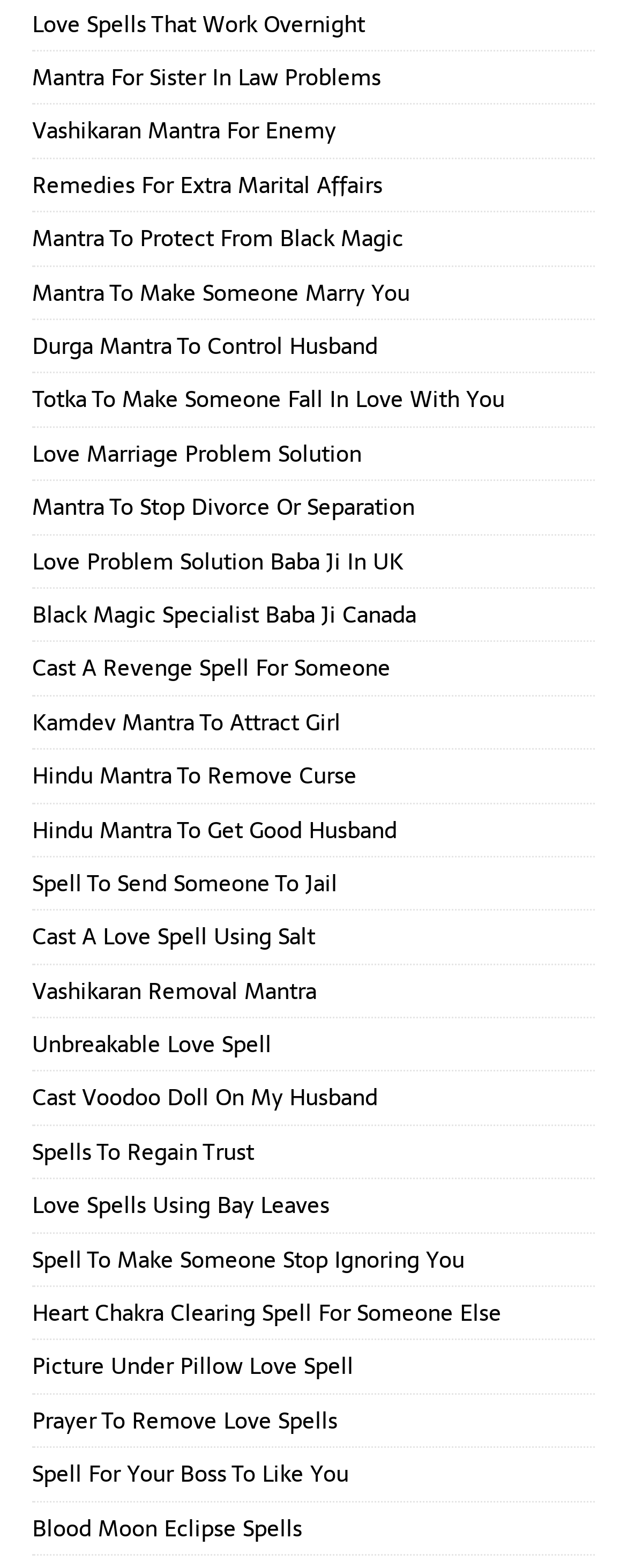What is the purpose of the 'Cast A Revenge Spell For Someone' link?
Using the image, answer in one word or phrase.

To exact revenge on someone